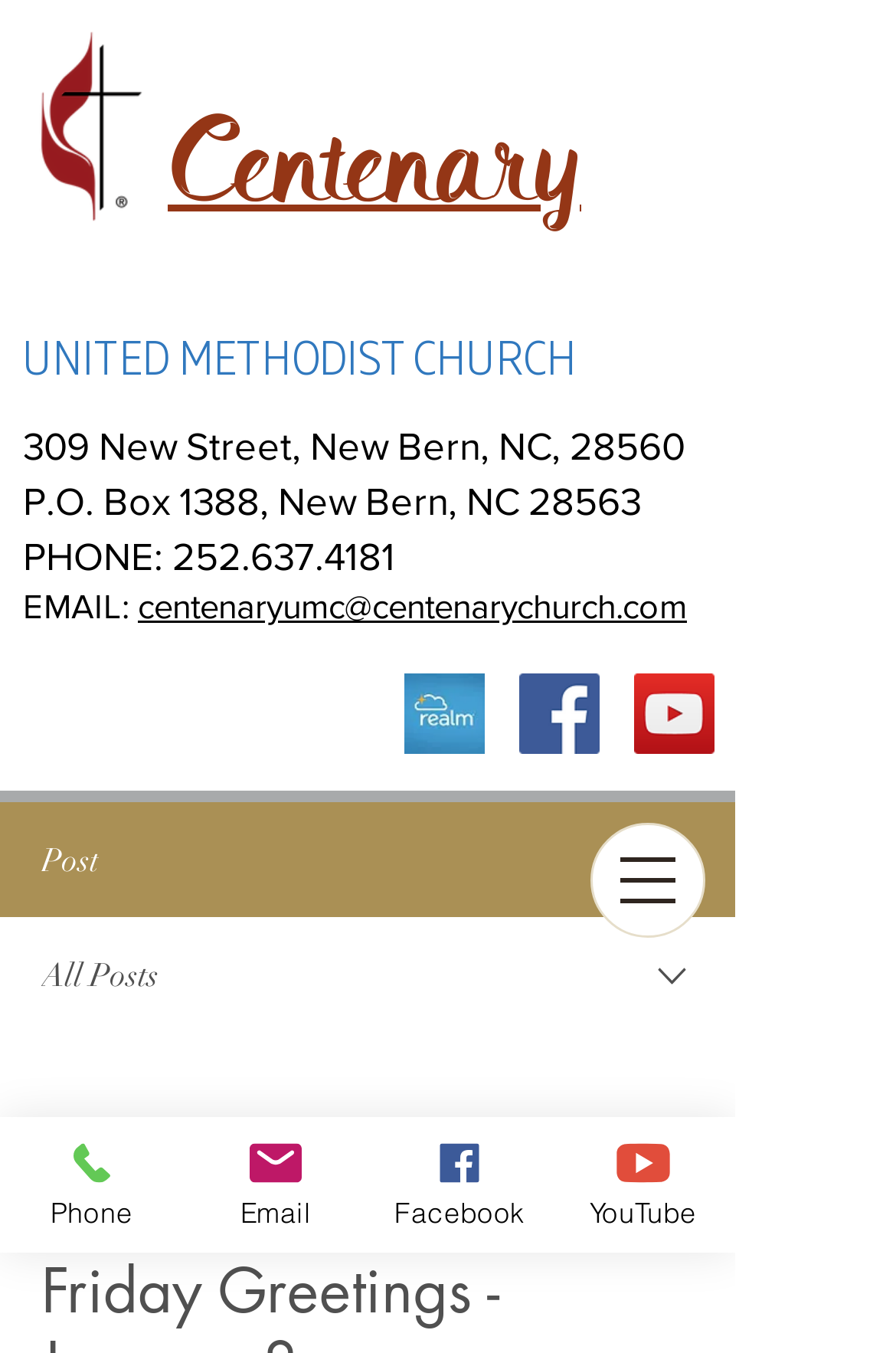Could you provide the bounding box coordinates for the portion of the screen to click to complete this instruction: "Call the phone number"?

[0.192, 0.393, 0.441, 0.426]